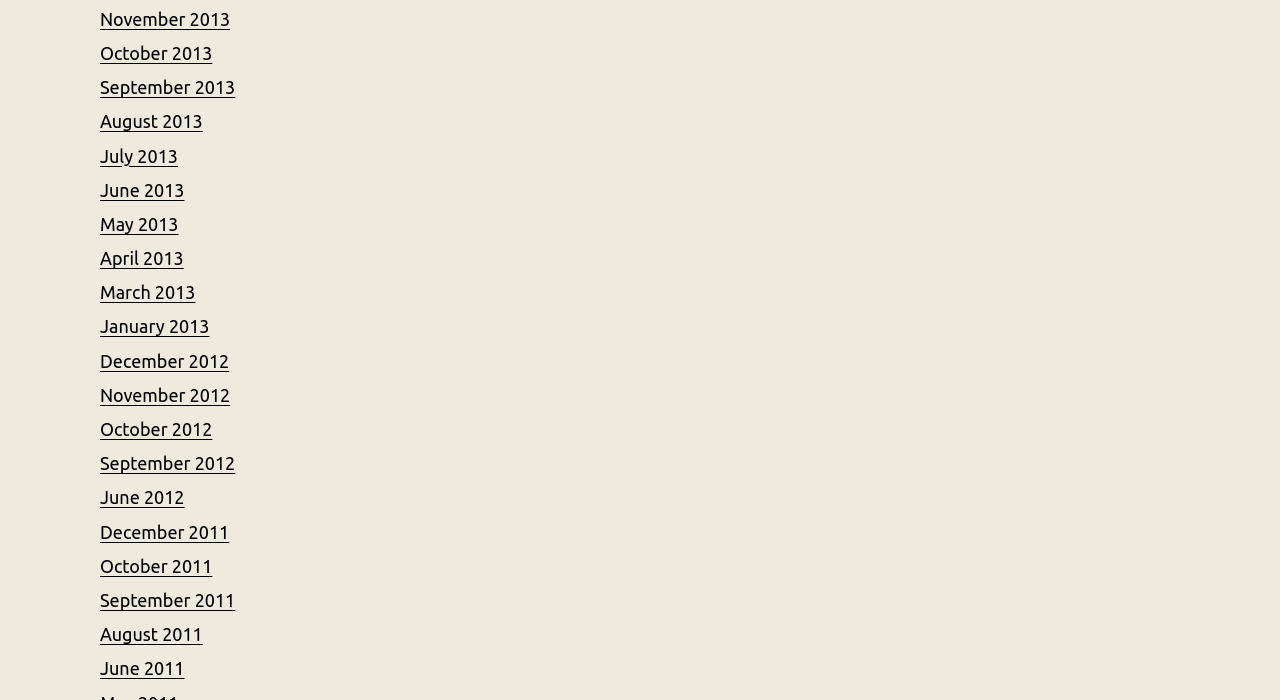Locate the bounding box coordinates of the element's region that should be clicked to carry out the following instruction: "view October 2012". The coordinates need to be four float numbers between 0 and 1, i.e., [left, top, right, bottom].

[0.078, 0.599, 0.166, 0.627]